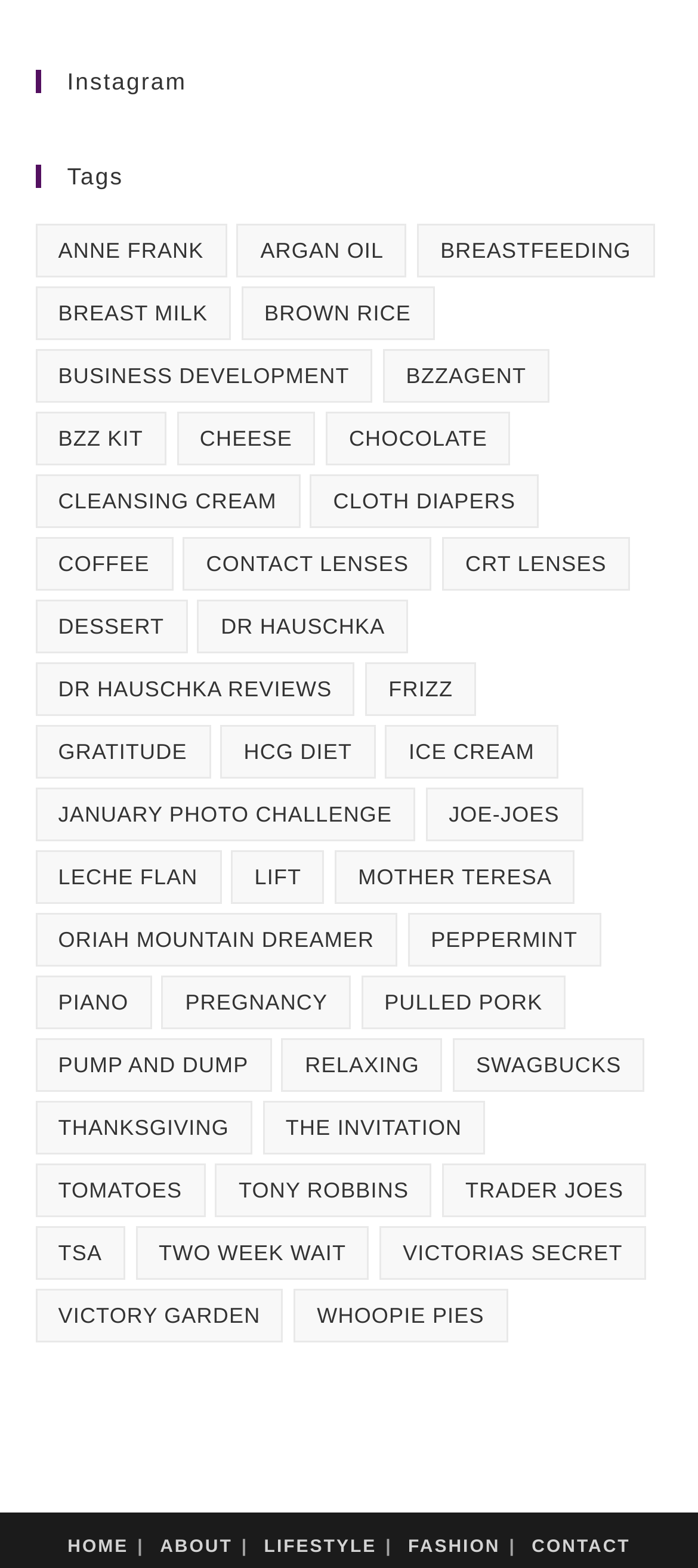Are there any tags related to food?
Please ensure your answer to the question is detailed and covers all necessary aspects.

I scanned the list of tags and found several related to food, such as 'coffee', 'brown rice', 'cheese', 'chocolate', 'dessert', 'ice cream', 'leche flan', 'pulled pork', and 'tomatoes'.